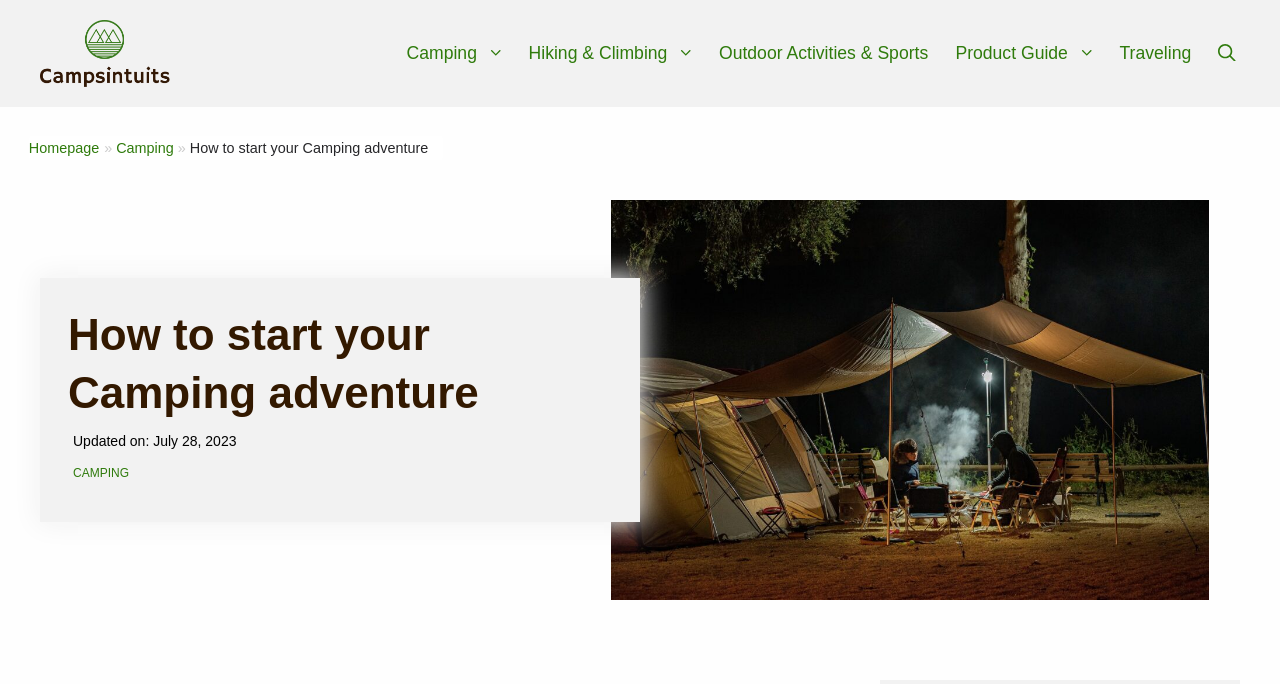Identify the bounding box for the UI element described as: "aria-label="Open Search Bar"". Ensure the coordinates are four float numbers between 0 and 1, formatted as [left, top, right, bottom].

[0.949, 0.032, 0.969, 0.124]